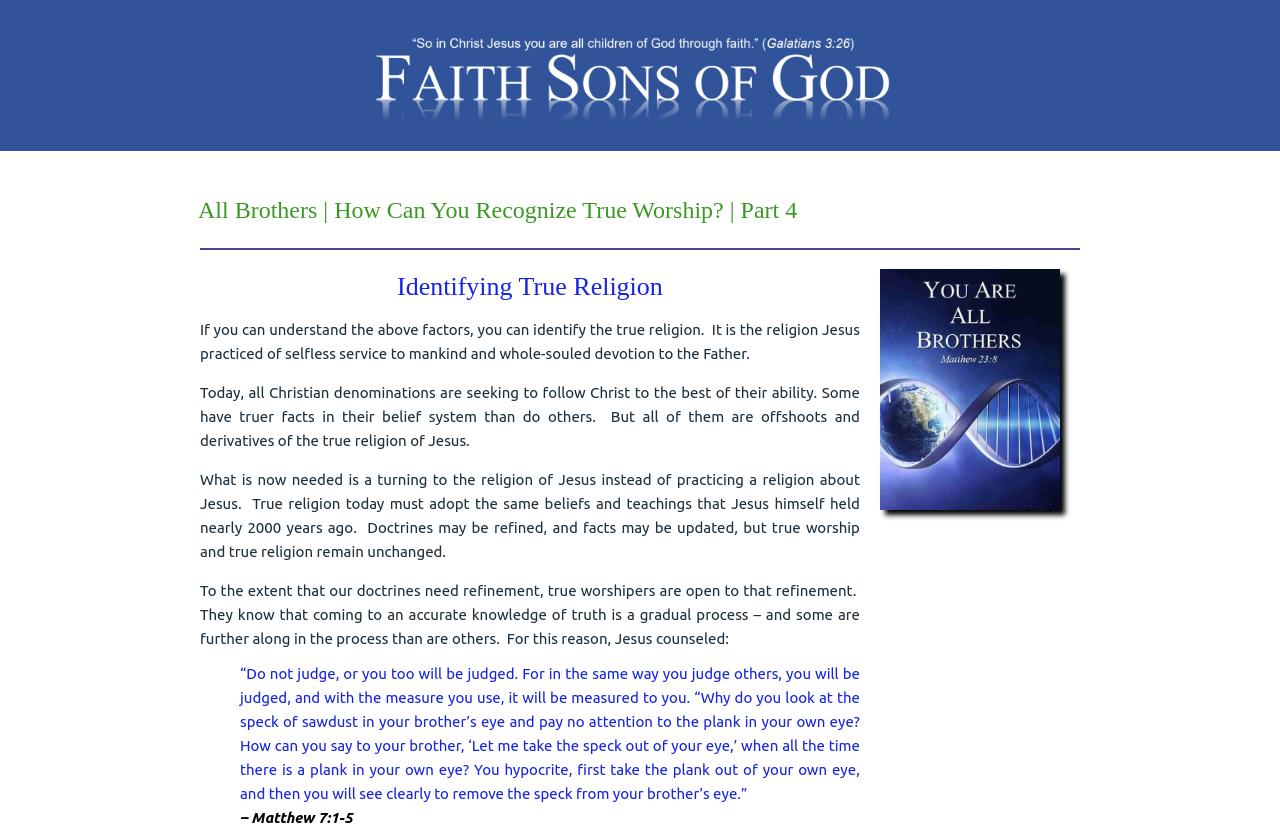What is the primary heading on this webpage?

All Brothers | How Can You Recognize True Worship? | Part 4